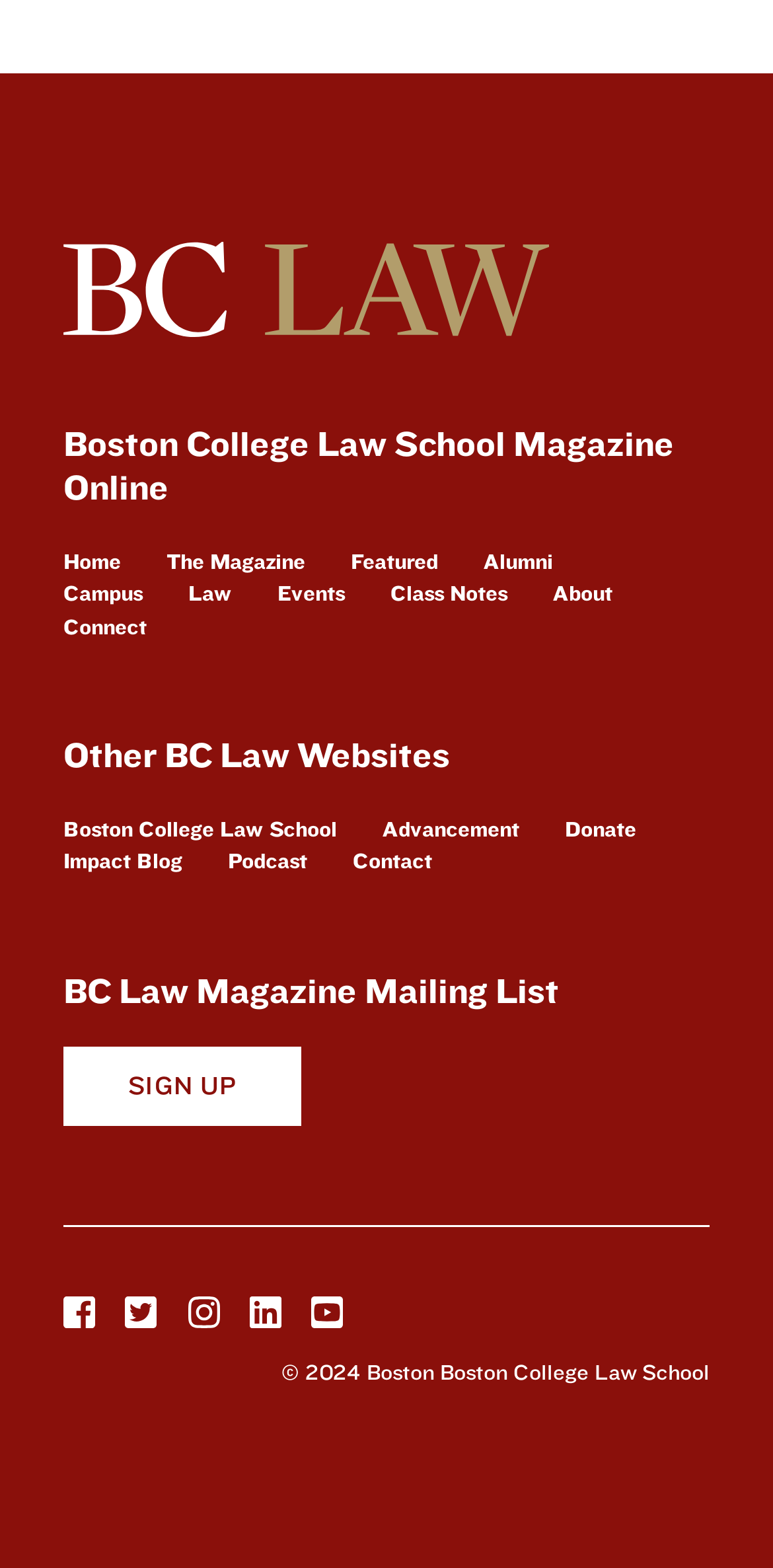Provide your answer in a single word or phrase: 
How many links are under the heading 'Other BC Law Websites'?

3